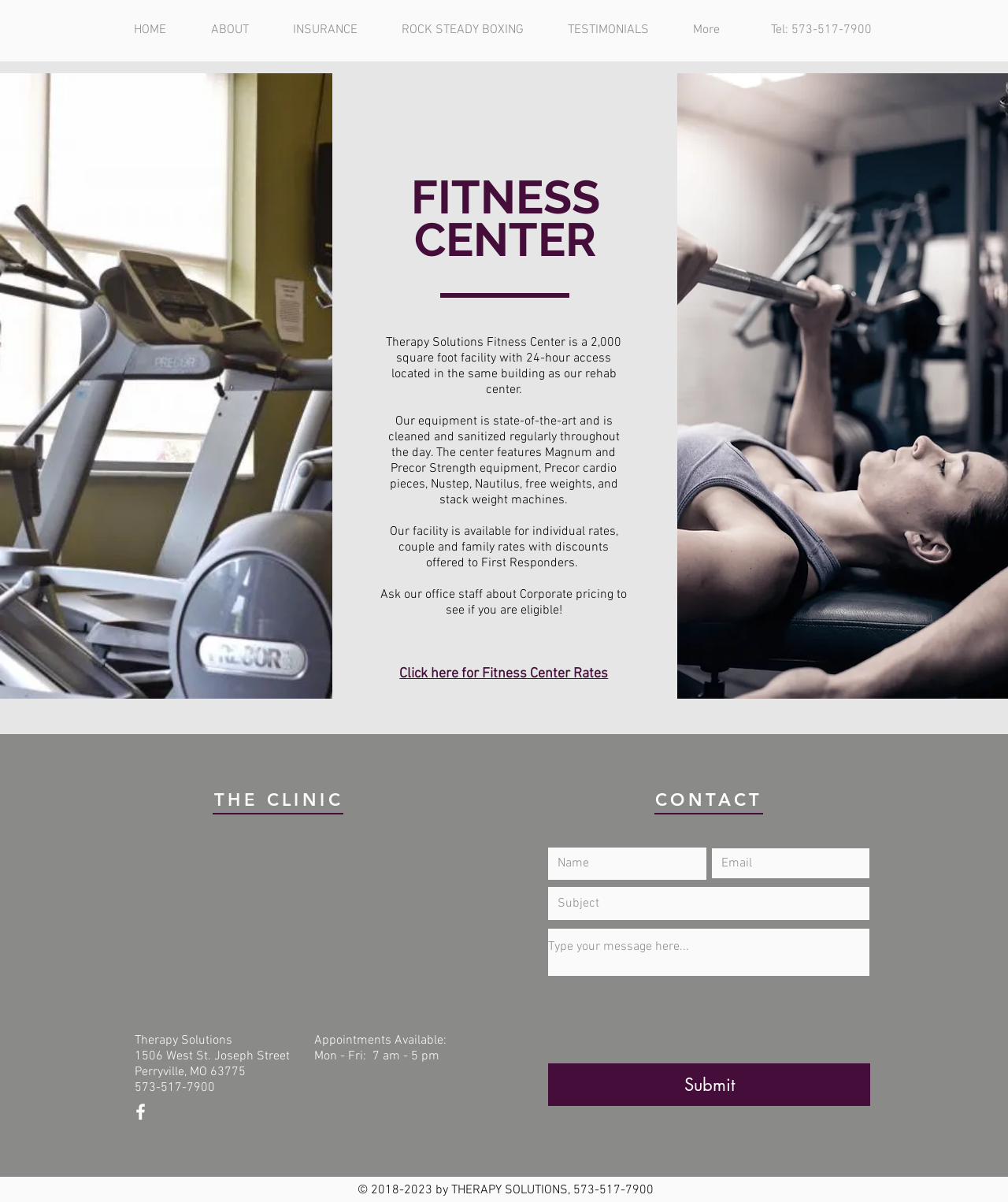Please determine the bounding box coordinates of the element to click in order to execute the following instruction: "Click here for Fitness Center Rates". The coordinates should be four float numbers between 0 and 1, specified as [left, top, right, bottom].

[0.396, 0.554, 0.603, 0.568]